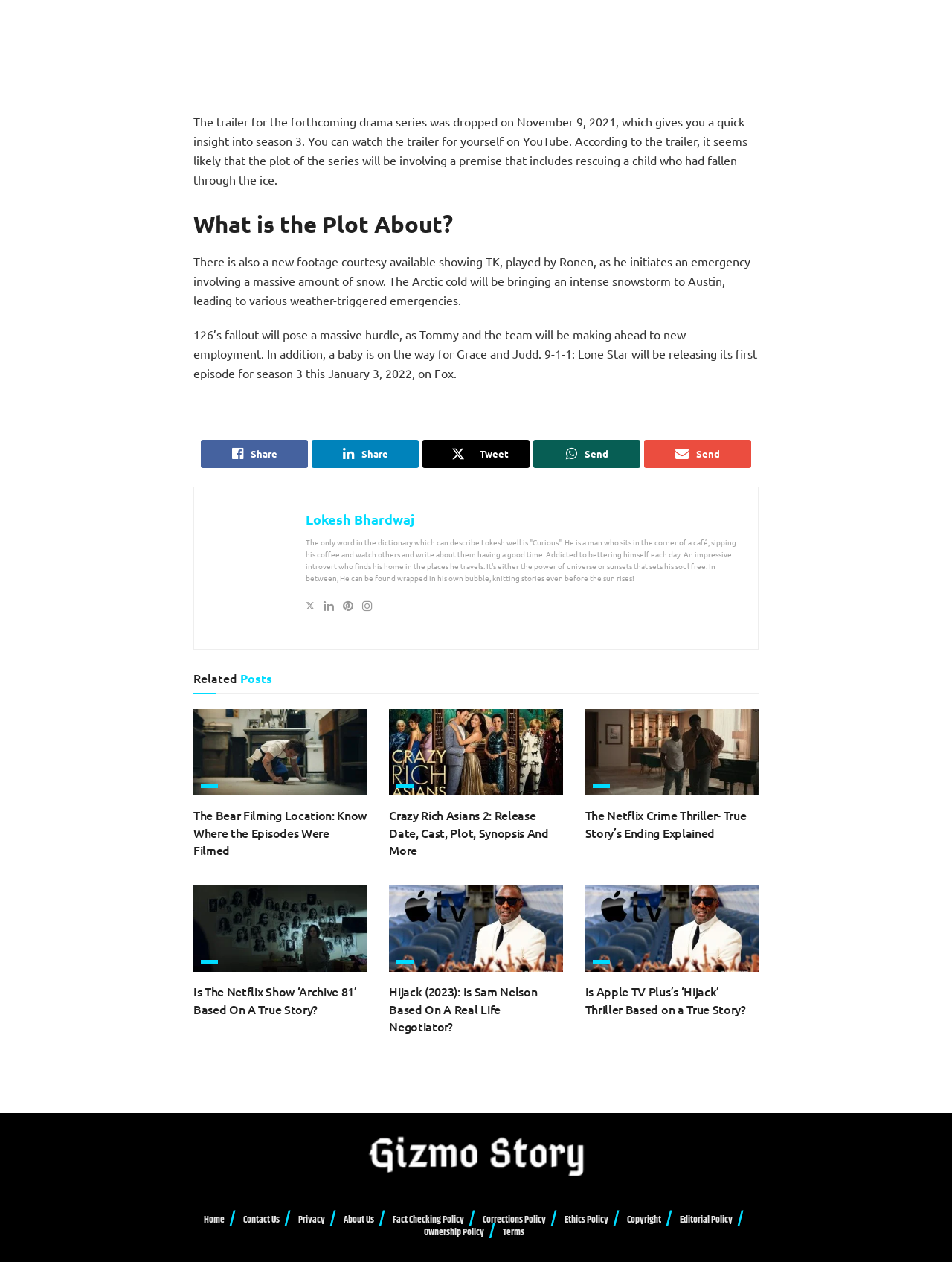Please give a succinct answer to the question in one word or phrase:
When will 9-1-1: Lone Star season 3 release its first episode?

January 3, 2022